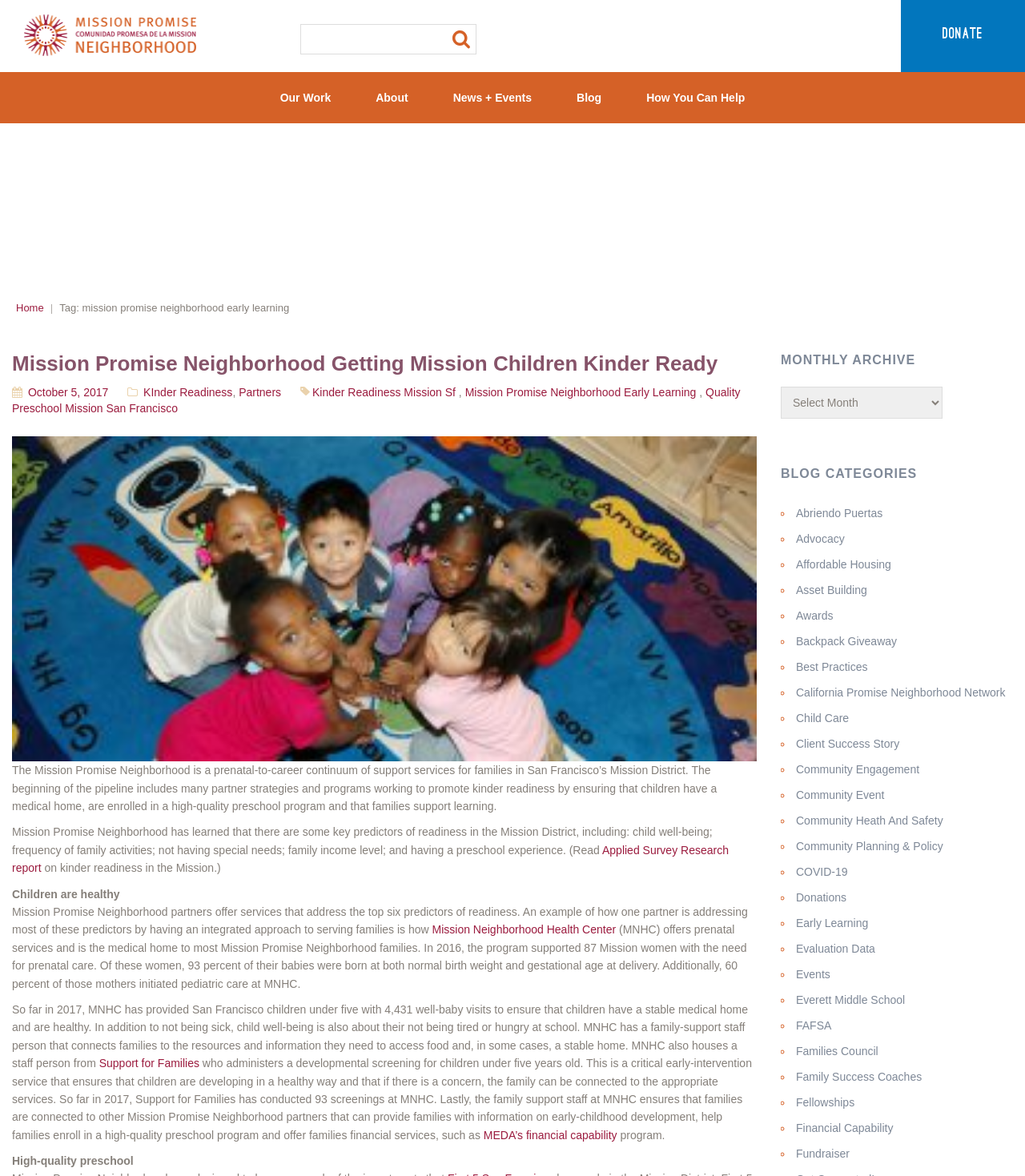Illustrate the webpage thoroughly, mentioning all important details.

The webpage is about Mission Promise Neighborhood, a organization that provides support services for families in San Francisco's Mission District. At the top of the page, there is a logo and a search bar, followed by a navigation menu with links to "Donate", "Our Work", "About", "News + Events", "Blog", and "How You Can Help". 

Below the navigation menu, there is a heading "ARCHIVE" and a link to "Home" with a separator line next to it. Underneath, there is a list of archived articles, each with a title, date, and tags. The articles are about the organization's efforts to promote kinder readiness, including ensuring children have a medical home, are enrolled in a high-quality preschool program, and that families support learning.

The webpage also features a section that describes the key predictors of readiness in the Mission District, including child well-being, frequency of family activities, not having special needs, family income level, and having a preschool experience. There is a link to an Applied Survey Research report that provides more information on kinder readiness.

Additionally, the webpage highlights the services offered by Mission Promise Neighborhood partners, such as the Mission Neighborhood Health Center, which provides prenatal services, well-baby visits, and connects families to resources and information. There is also a section that discusses the importance of high-quality preschool programs and how the organization's partners provide financial services to families.

On the right side of the page, there is a section titled "MONTHLY ARCHIVE" with a dropdown menu, followed by a section titled "BLOG CATEGORIES" with a list of categories, including "Abriendo Puertas", "Advocacy", "Affordable Housing", and many others. Each category has a link to related articles.